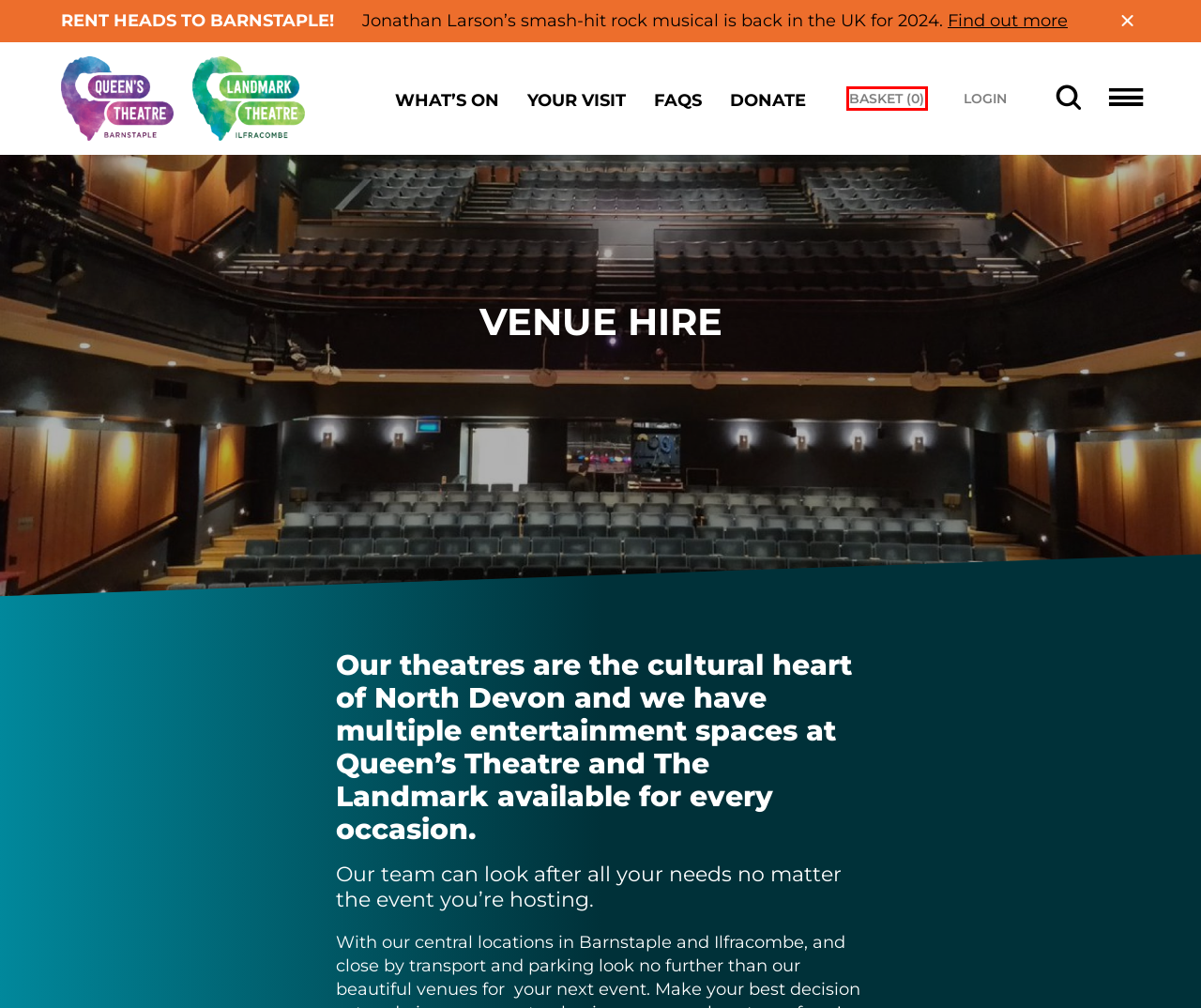You are presented with a screenshot of a webpage containing a red bounding box around an element. Determine which webpage description best describes the new webpage after clicking on the highlighted element. Here are the candidates:
A. Account - The Landmark Ilfracombe and Queen's Theatre Barnstaple
B. FAQs - The Landmark Ilfracombe and Queen's Theatre Barnstaple
C. Projects and Events - The Landmark Ilfracombe and Queen's Theatre Barnstaple
D. What's On - The Landmark Ilfracombe and Queen's Theatre Barnstaple
E. RENT - The Landmark Ilfracombe and Queen's Theatre Barnstaple
F. Homepage - The Landmark Ilfracombe and Queen's Theatre Barnstaple
G. Basket - The Landmark Ilfracombe and Queen's Theatre Barnstaple
H. Donate - The Landmark Ilfracombe and Queen's Theatre Barnstaple

G